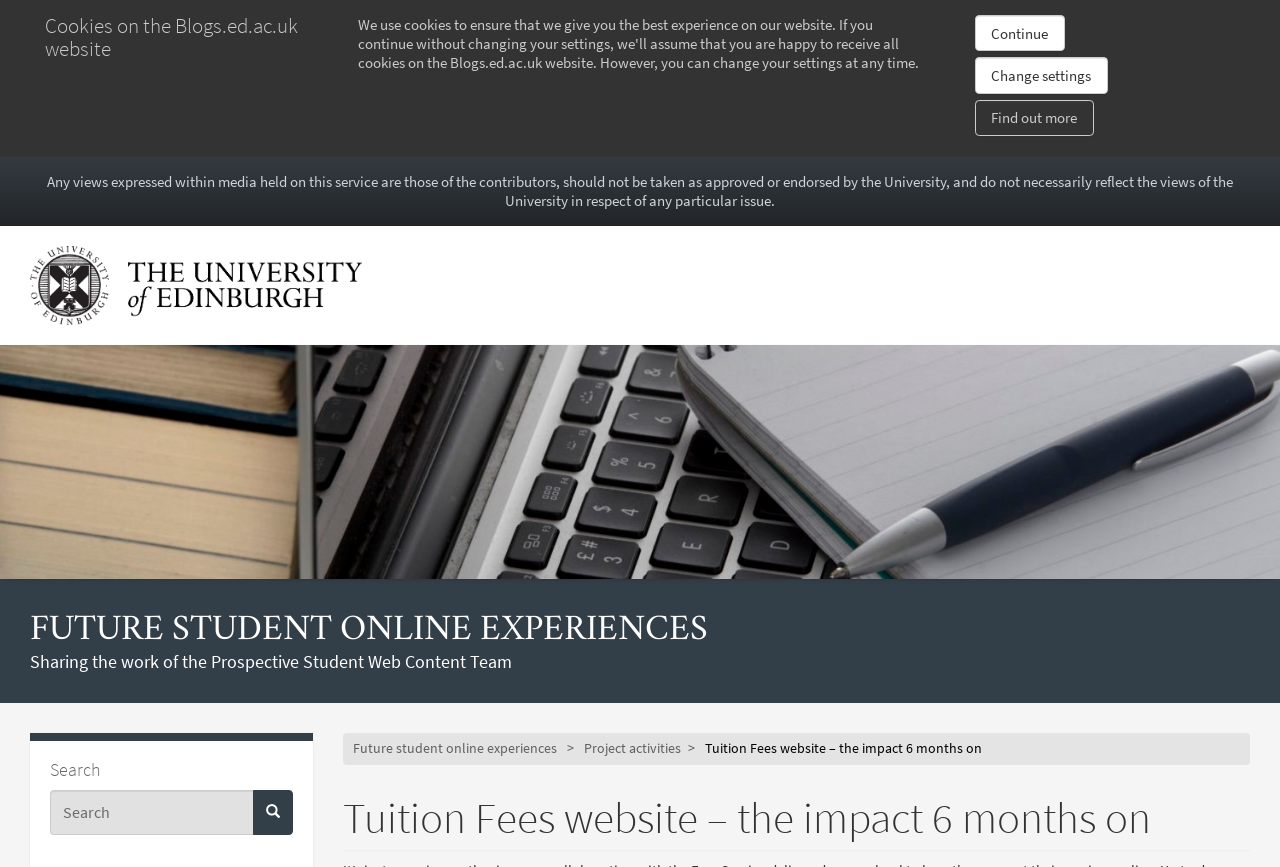Answer this question in one word or a short phrase: What is the topic of the webpage?

Tuition Fees website